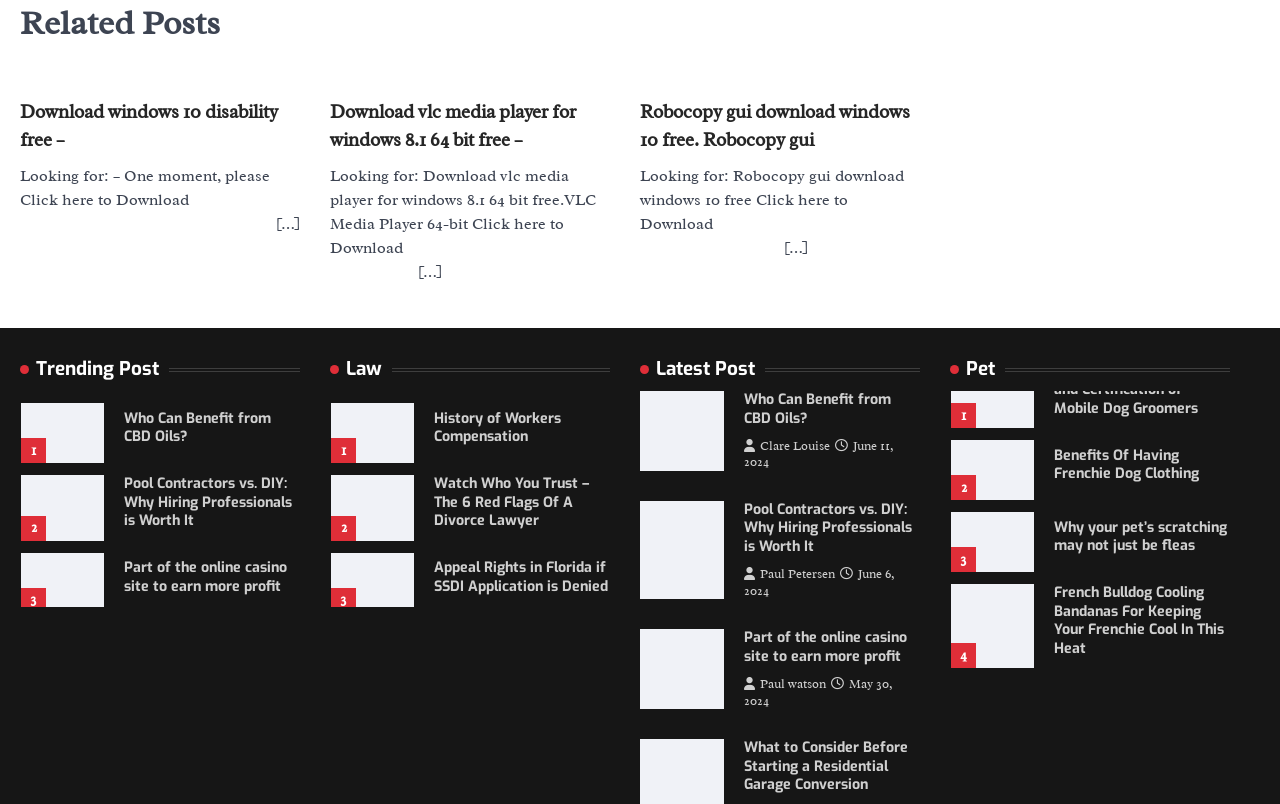Specify the bounding box coordinates of the element's area that should be clicked to execute the given instruction: "Explore 'Part of the online casino site to earn more profit'". The coordinates should be four float numbers between 0 and 1, i.e., [left, top, right, bottom].

[0.097, 0.606, 0.234, 0.652]